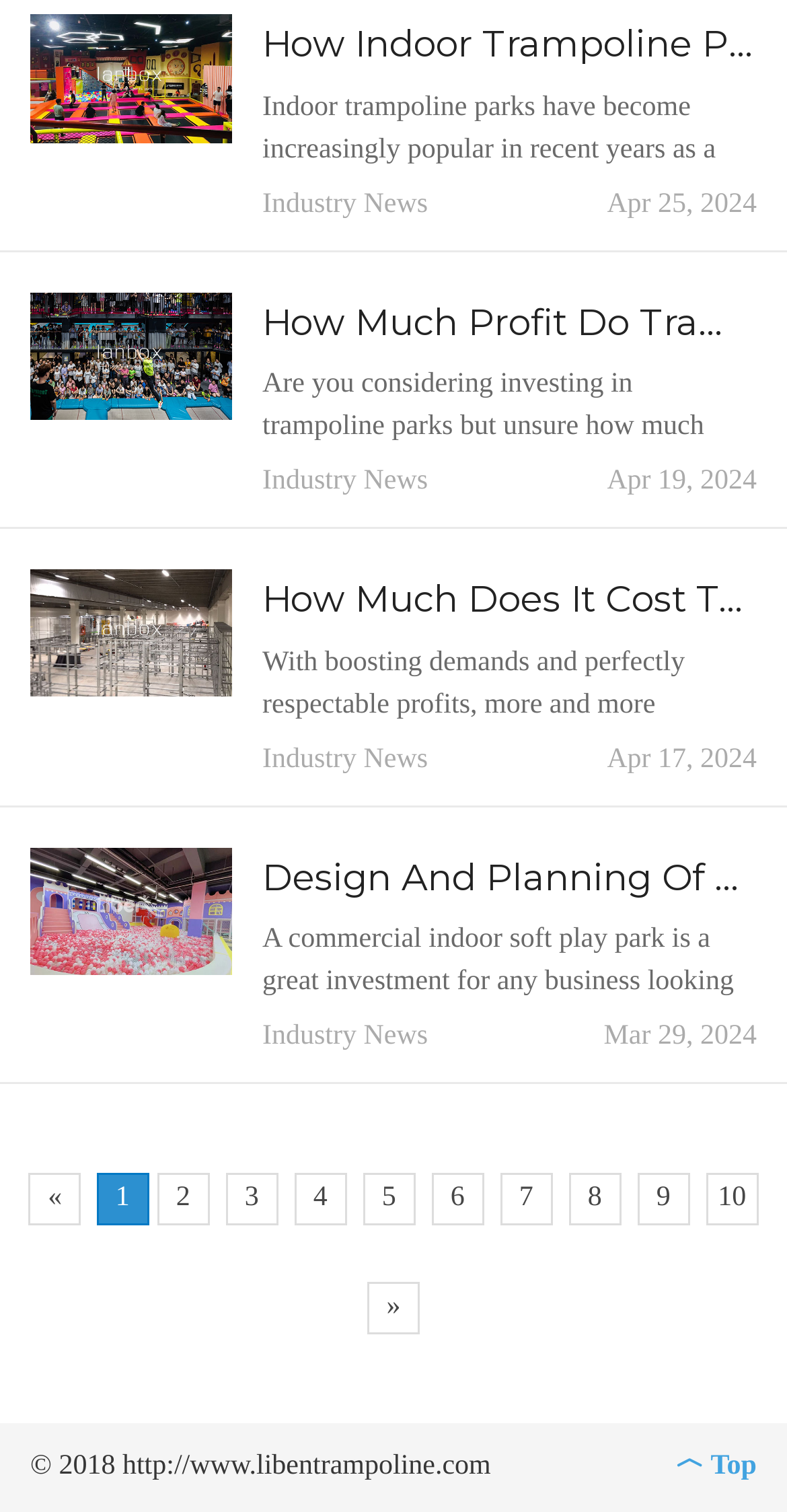Please identify the bounding box coordinates of the clickable element to fulfill the following instruction: "Scroll to the top of the page". The coordinates should be four float numbers between 0 and 1, i.e., [left, top, right, bottom].

[0.859, 0.956, 0.962, 0.98]